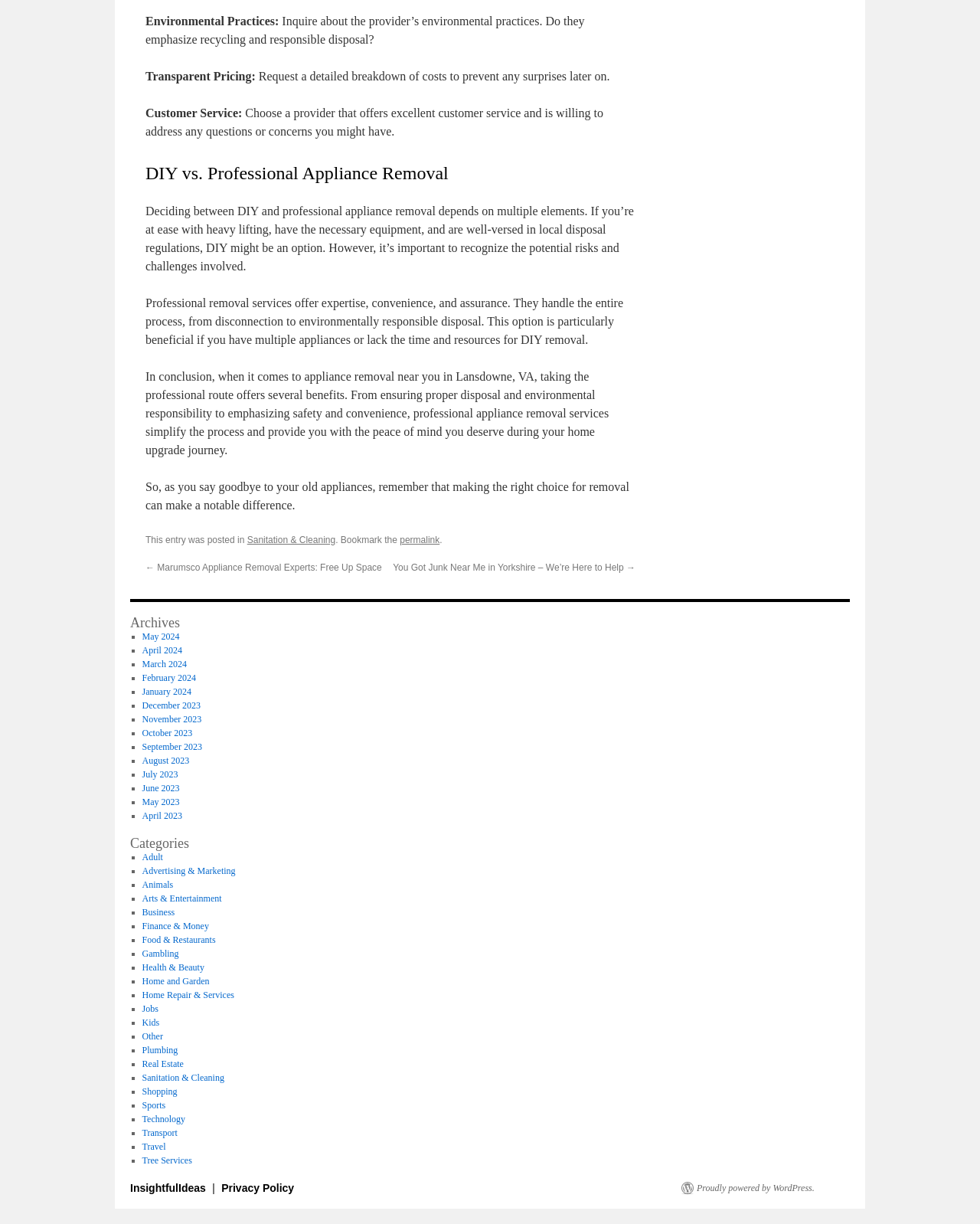What is the purpose of the article 'DIY vs. Professional Appliance Removal'?
Based on the image, answer the question with as much detail as possible.

The article 'DIY vs. Professional Appliance Removal' aims to help readers decide between DIY and professional appliance removal by highlighting the factors to consider and the benefits of each option.